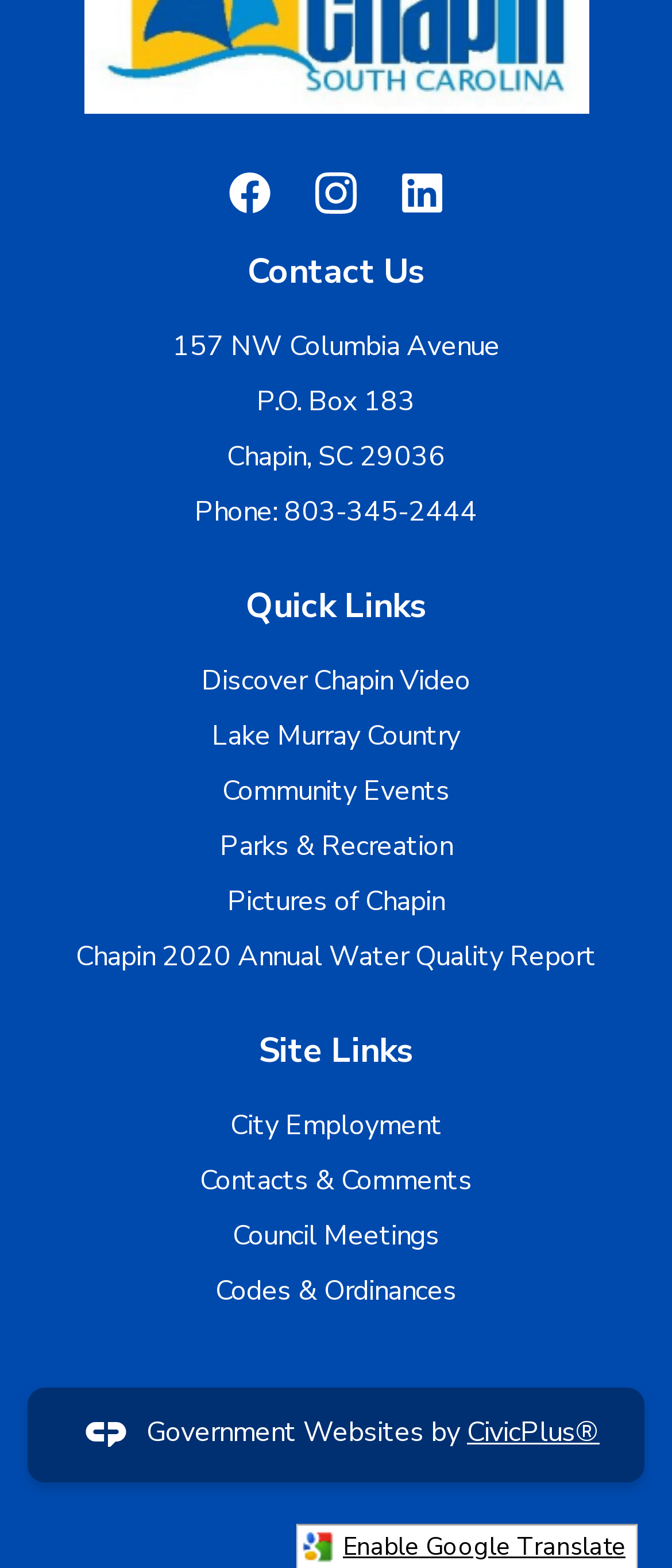Can you find the bounding box coordinates for the element that needs to be clicked to execute this instruction: "Translate the page using Google Translate"? The coordinates should be given as four float numbers between 0 and 1, i.e., [left, top, right, bottom].

[0.449, 0.976, 0.51, 0.997]